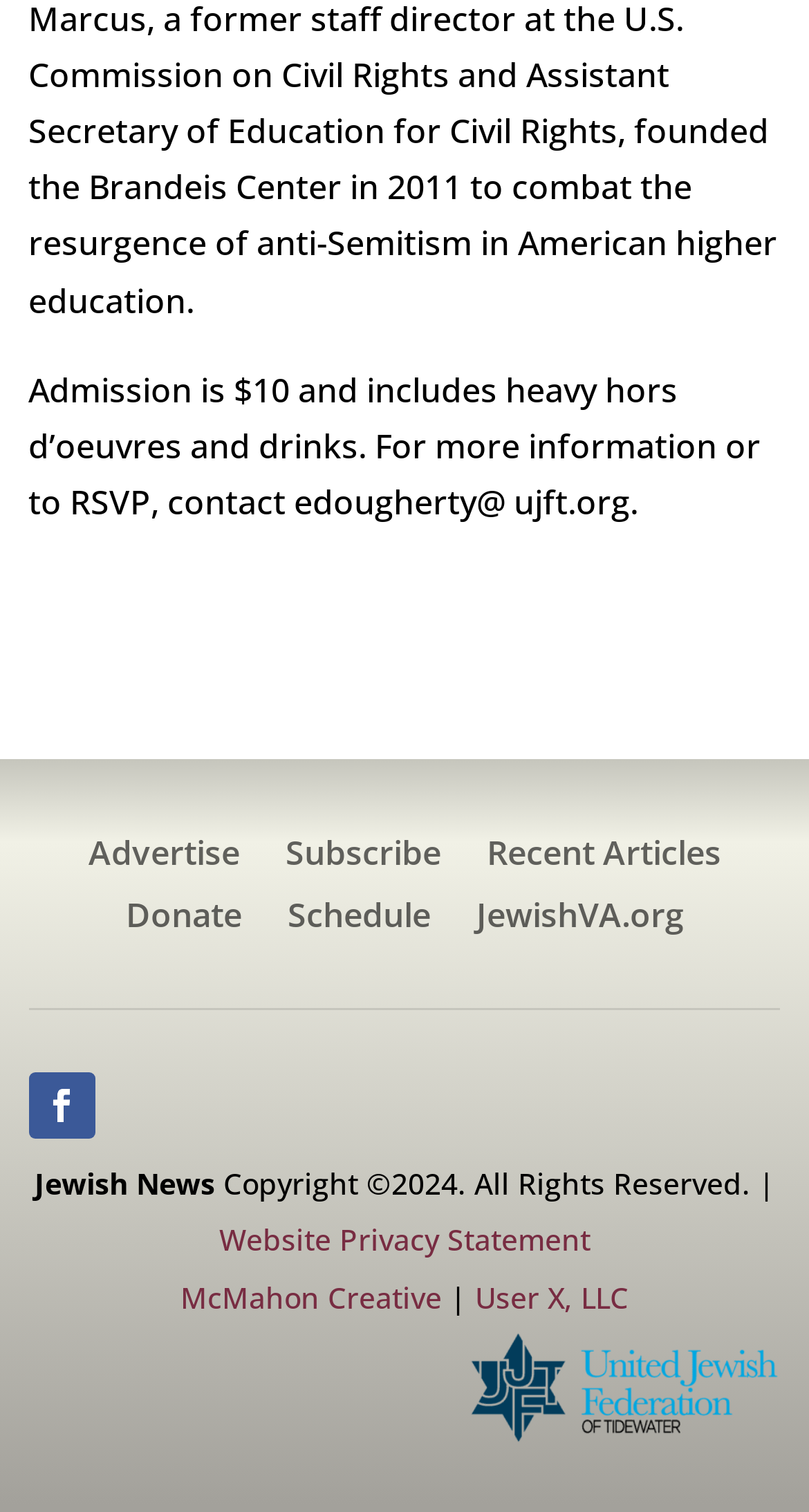What is the copyright year?
Using the image, provide a detailed and thorough answer to the question.

The copyright year is mentioned in the StaticText element with the text 'Copyright ©2024. All Rights Reserved. |' which is located at the bottom of the webpage.